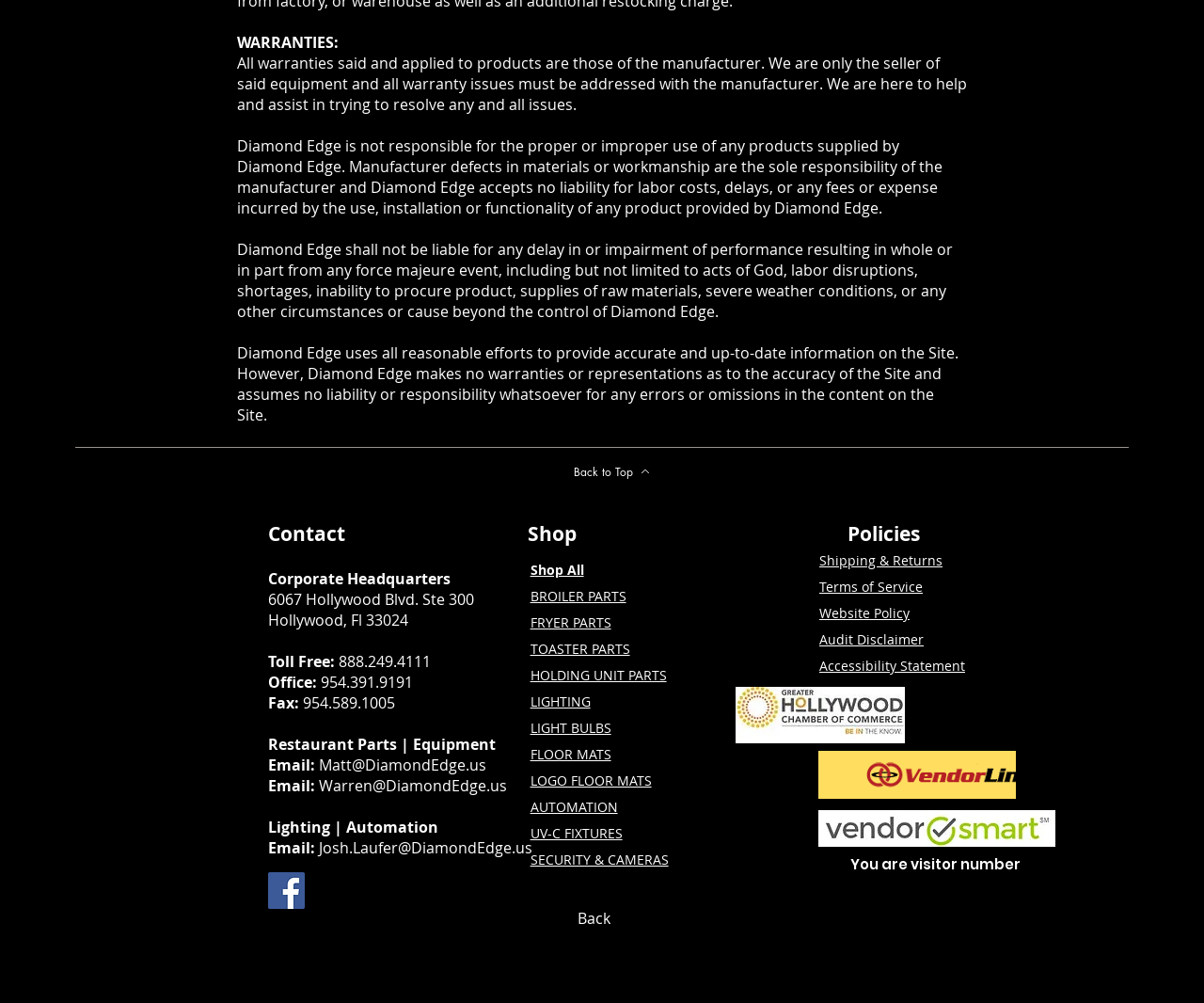Please pinpoint the bounding box coordinates for the region I should click to adhere to this instruction: "View BROILER PARTS".

[0.44, 0.586, 0.52, 0.603]